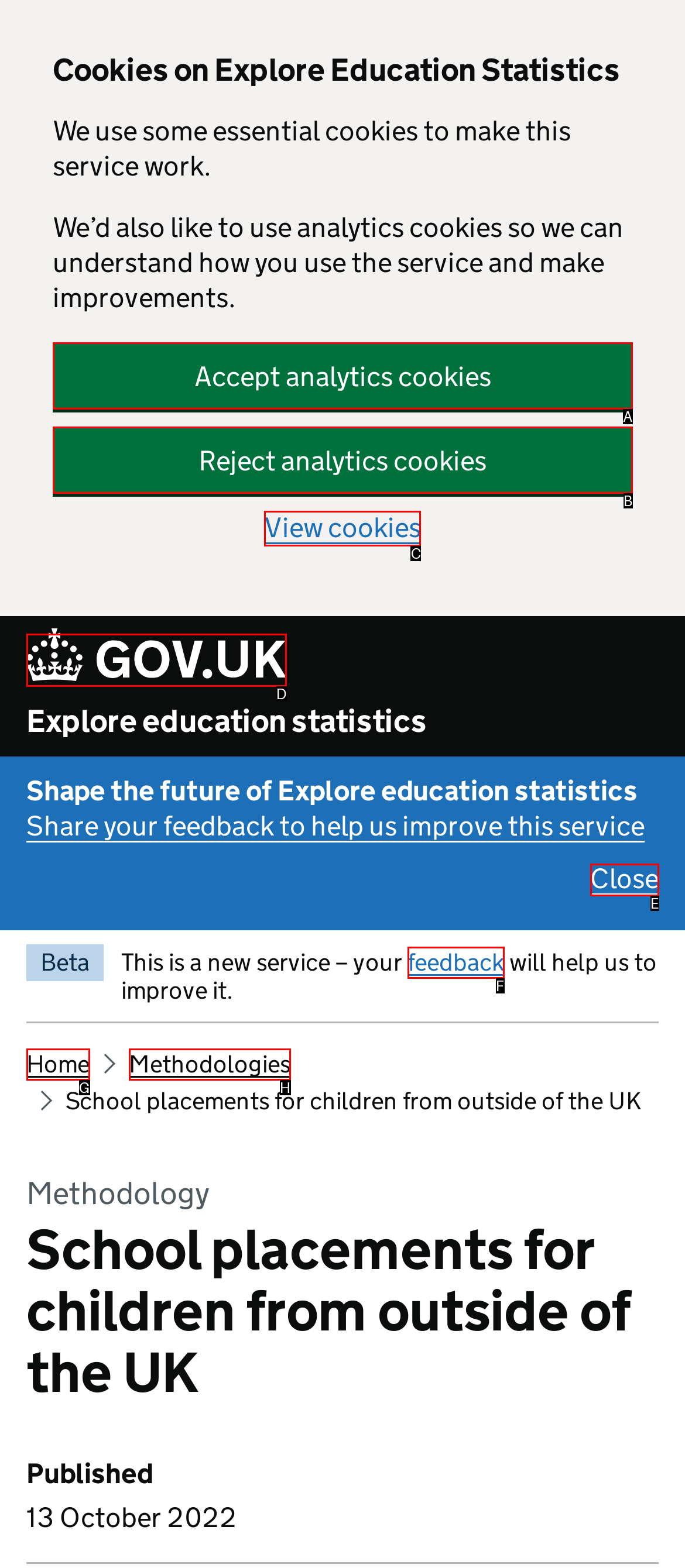Choose the HTML element that aligns with the description: Methodologies. Indicate your choice by stating the letter.

H